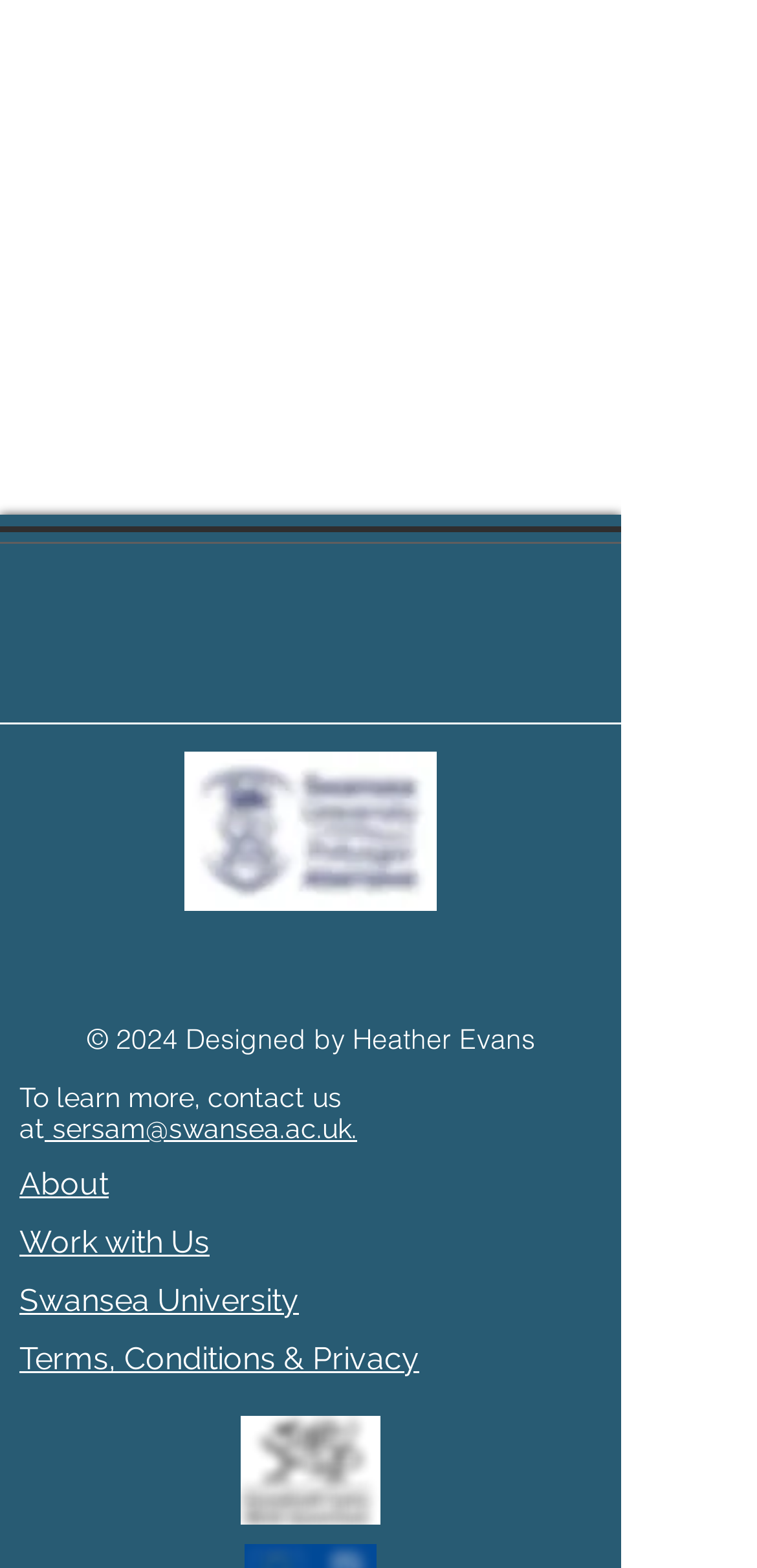Locate the bounding box of the UI element defined by this description: "Work with Us". The coordinates should be given as four float numbers between 0 and 1, formatted as [left, top, right, bottom].

[0.026, 0.78, 0.277, 0.804]